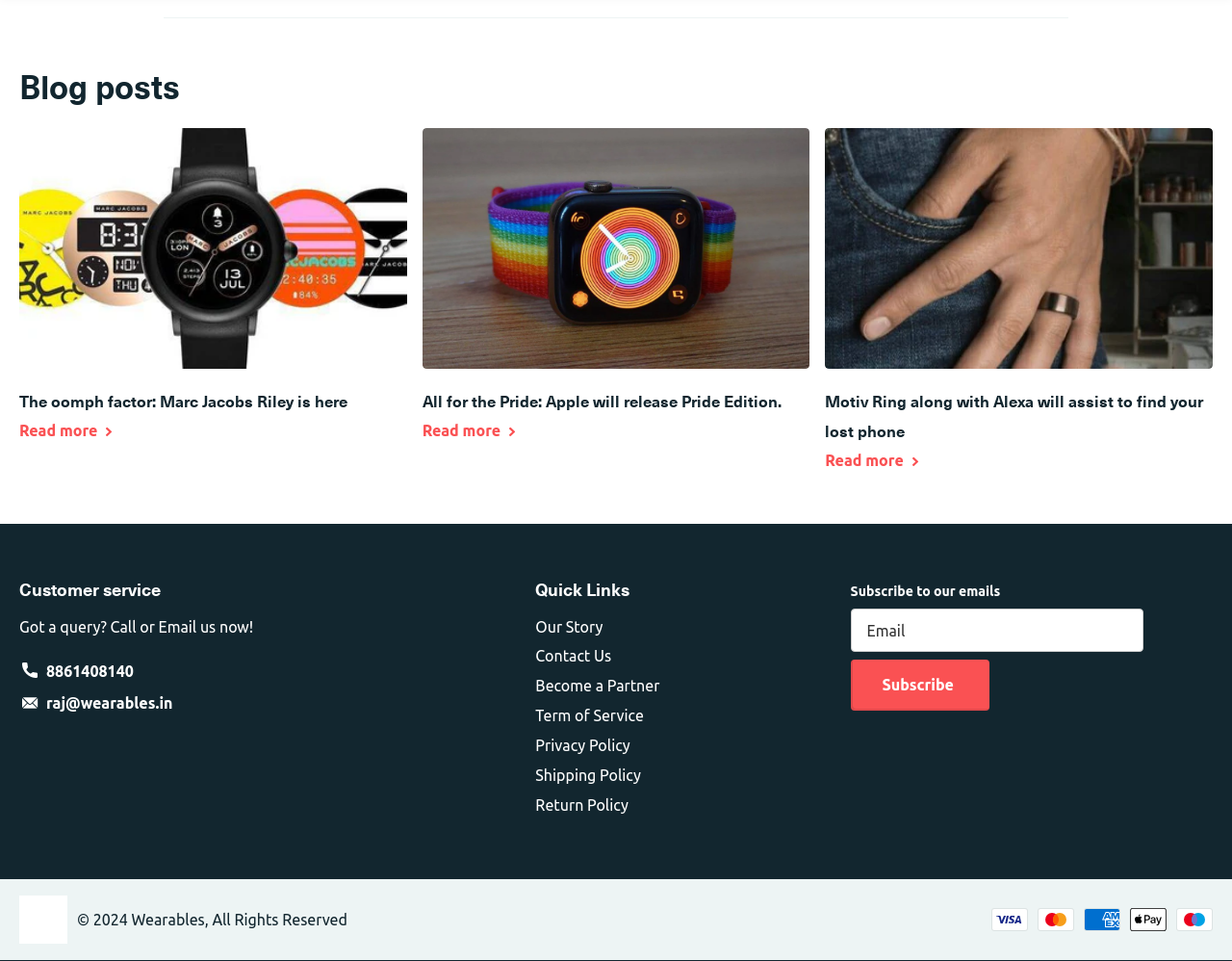Please provide a short answer using a single word or phrase for the question:
What is the title of the first blog post?

The oomph factor: Marc Jacobs Riley is here